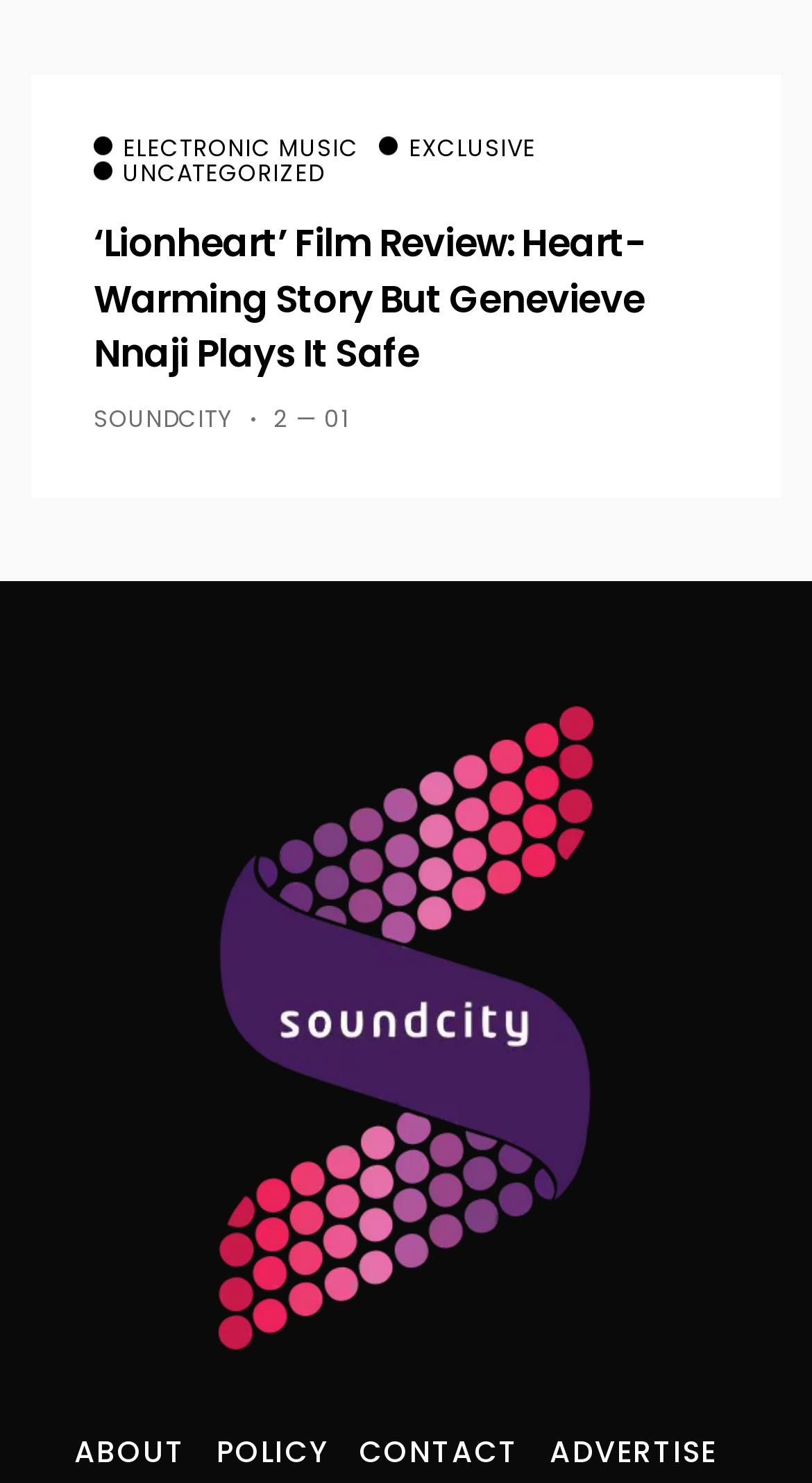Please determine the bounding box coordinates of the element's region to click in order to carry out the following instruction: "read the 'Lionheart' film review". The coordinates should be four float numbers between 0 and 1, i.e., [left, top, right, bottom].

[0.115, 0.145, 0.885, 0.256]